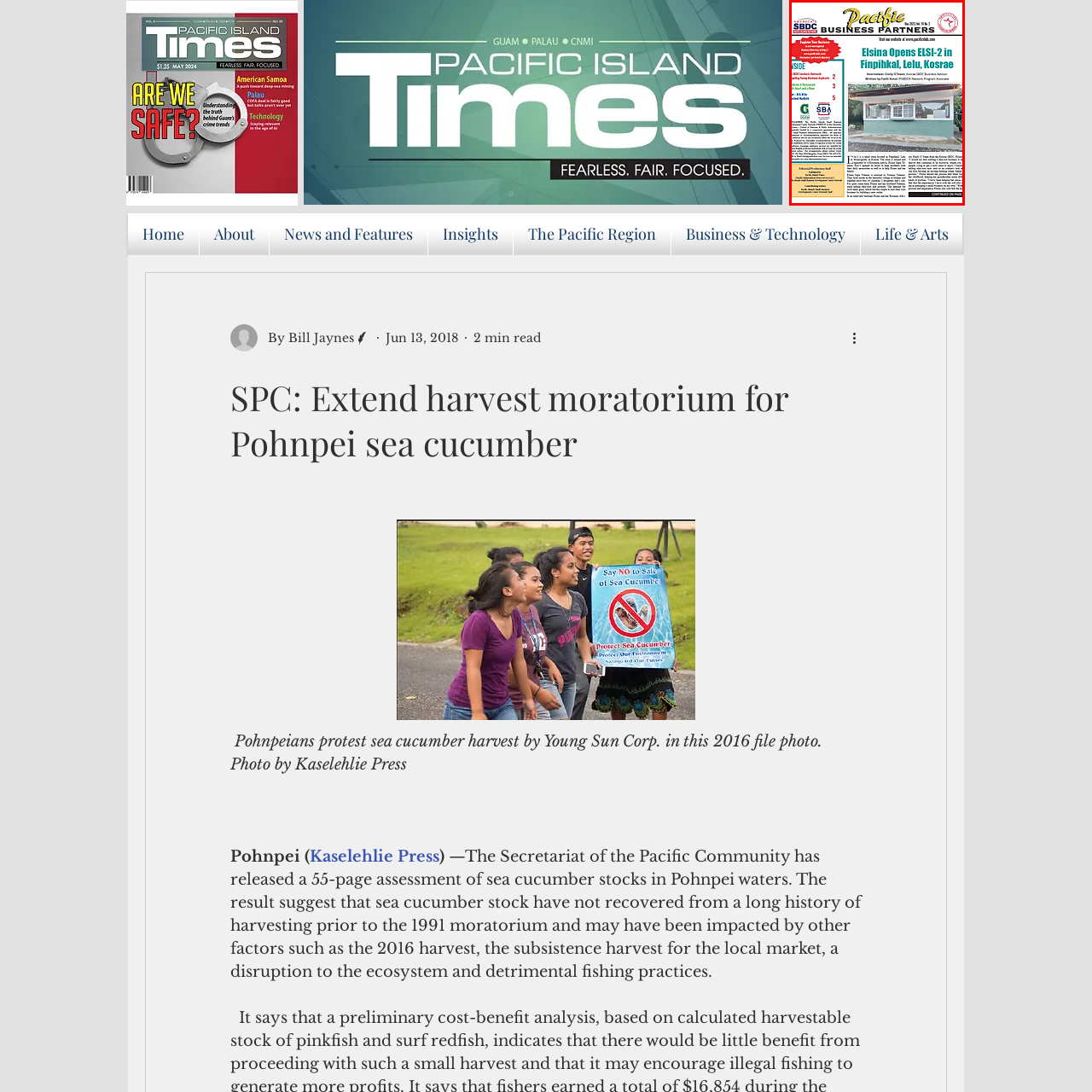Examine the contents within the red bounding box and respond with a single word or phrase: What is the color of the banner?

Red